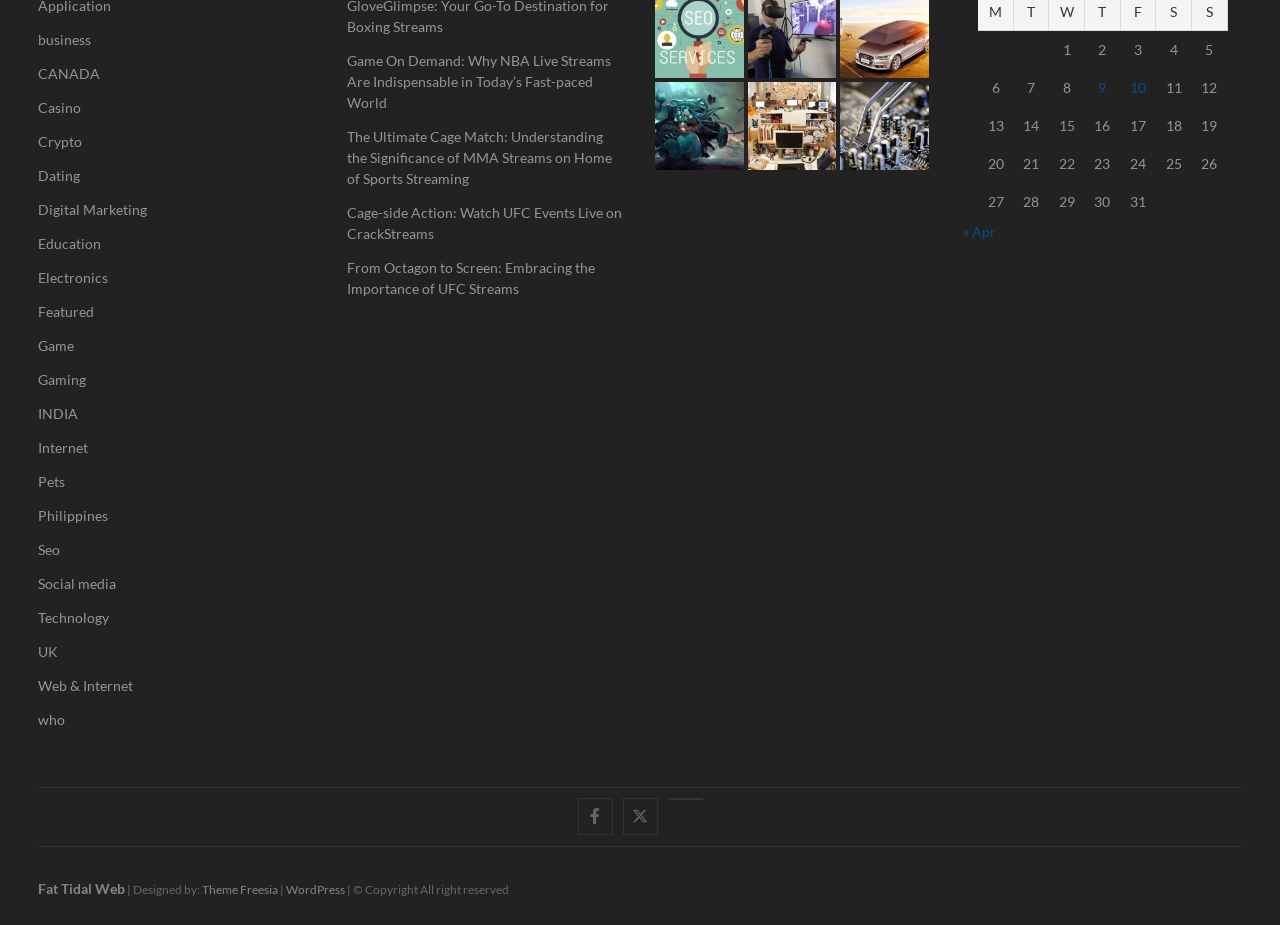Locate the bounding box of the user interface element based on this description: "Seo".

[0.03, 0.583, 0.247, 0.605]